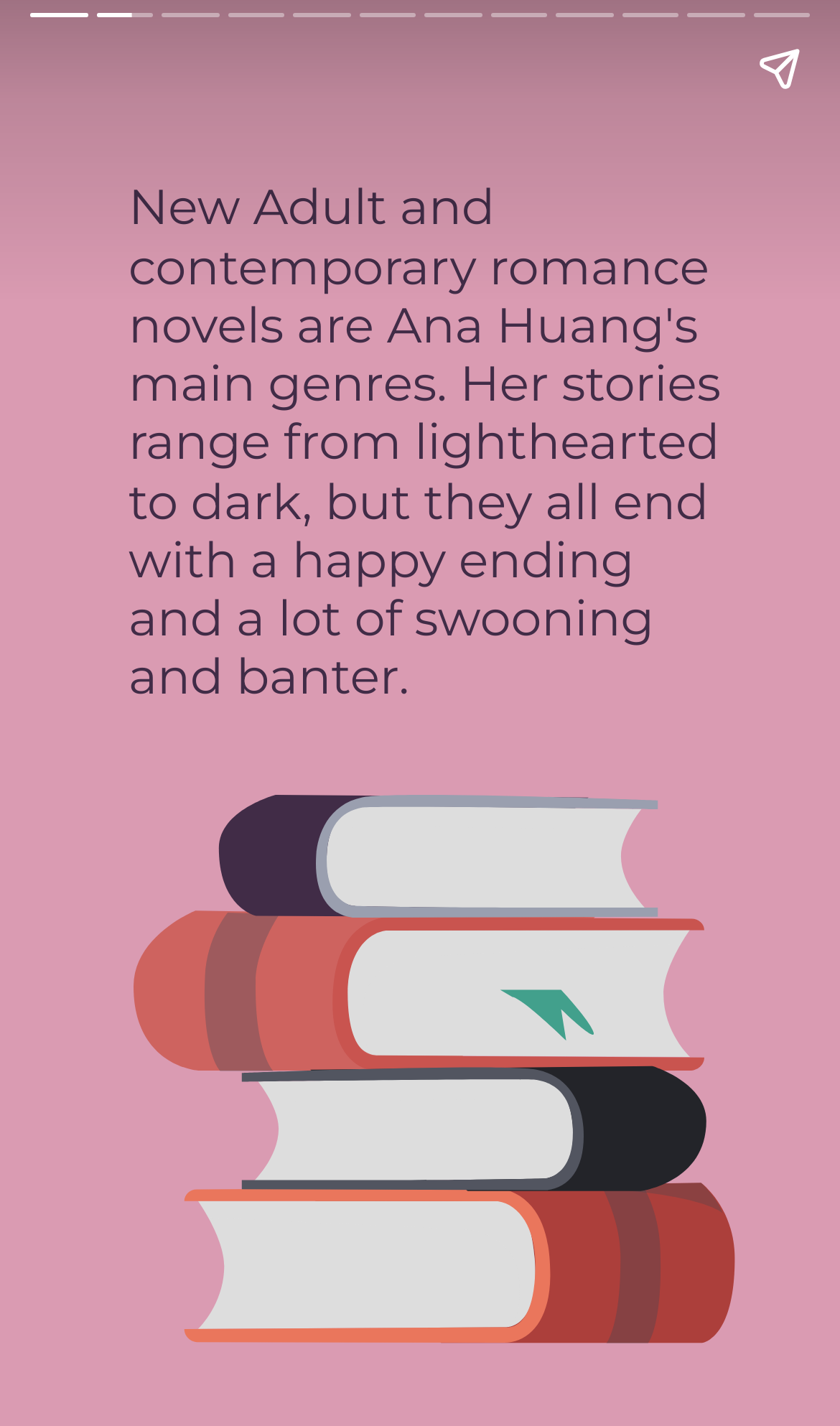How many pages are there in total?
Provide a one-word or short-phrase answer based on the image.

Unknown